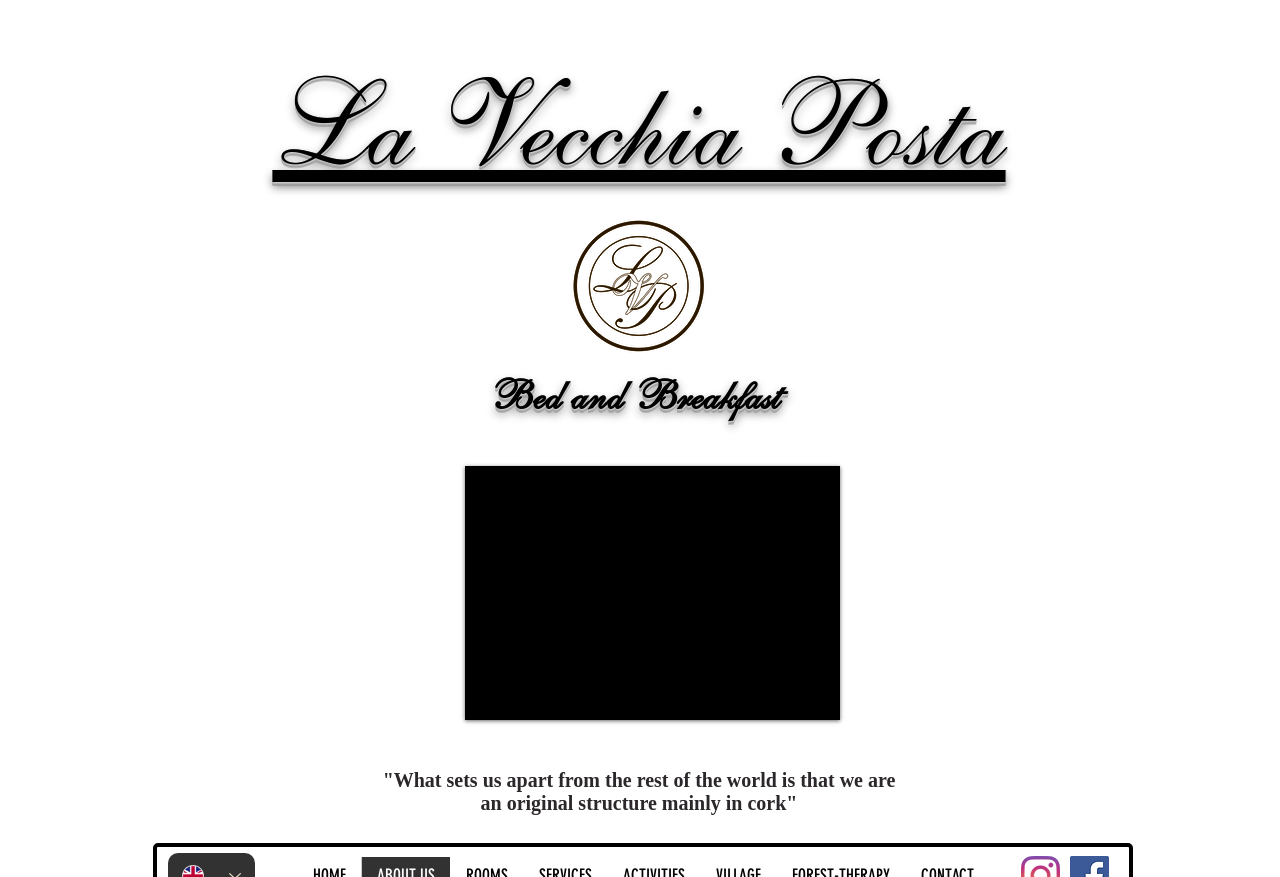Predict the bounding box of the UI element based on this description: "alt="Blackboard Masters"".

None